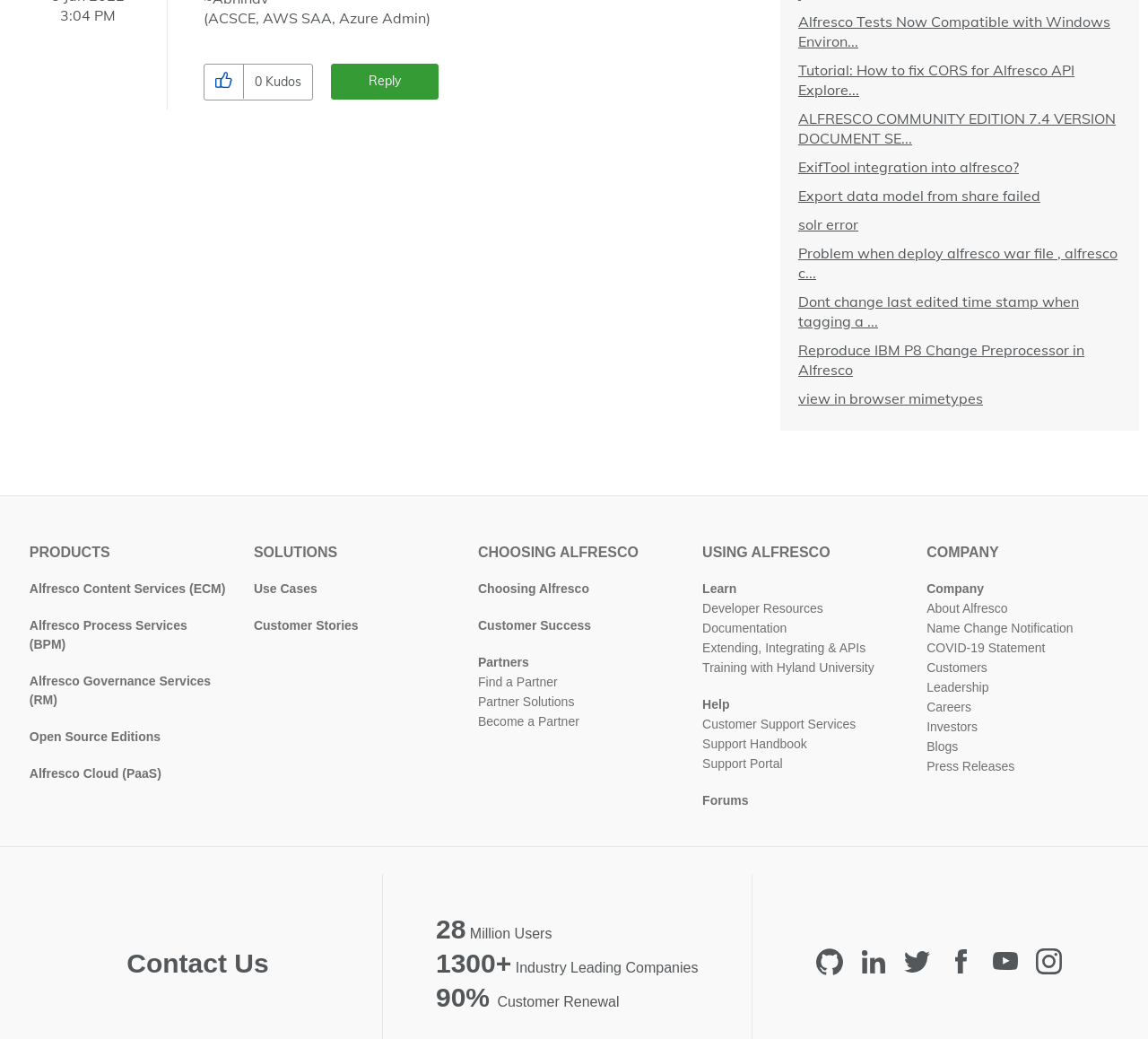Using the webpage screenshot, find the UI element described by Alfresco Cloud (PaaS). Provide the bounding box coordinates in the format (top-left x, top-left y, bottom-right x, bottom-right y), ensuring all values are floating point numbers between 0 and 1.

[0.026, 0.736, 0.198, 0.754]